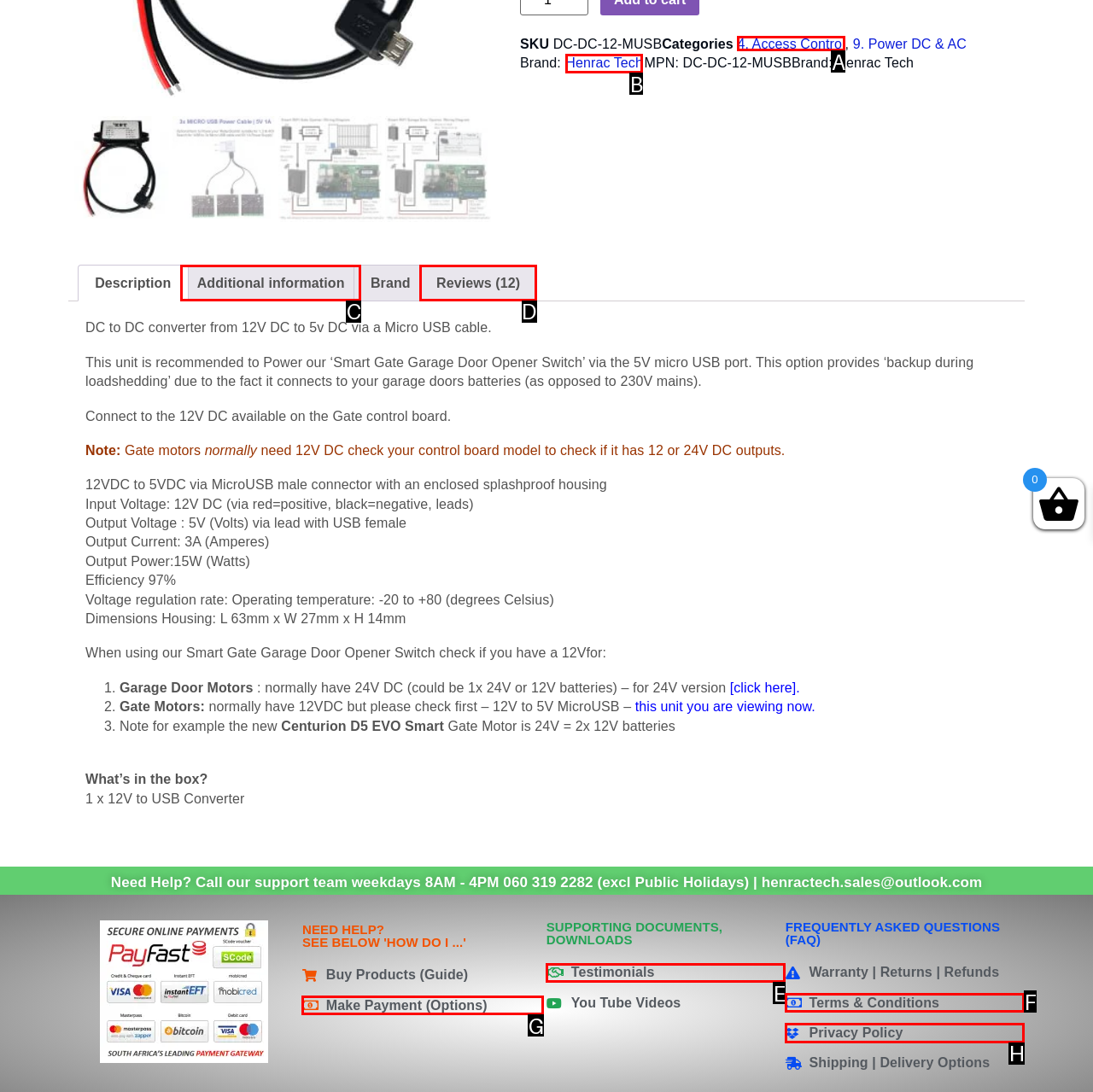Based on the description: Testimonials, identify the matching lettered UI element.
Answer by indicating the letter from the choices.

E